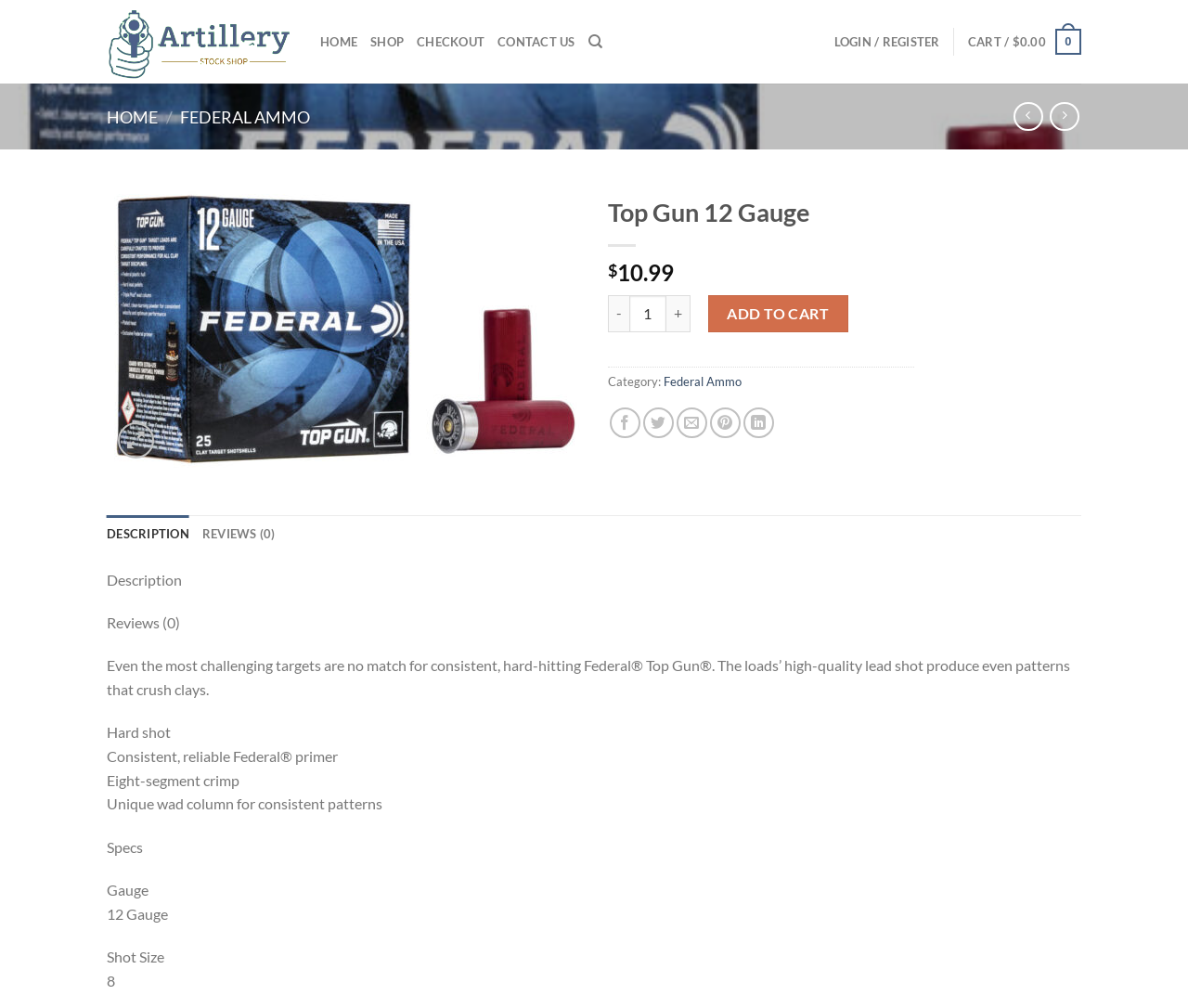Please identify the bounding box coordinates of the element I should click to complete this instruction: 'read the blog'. The coordinates should be given as four float numbers between 0 and 1, like this: [left, top, right, bottom].

None